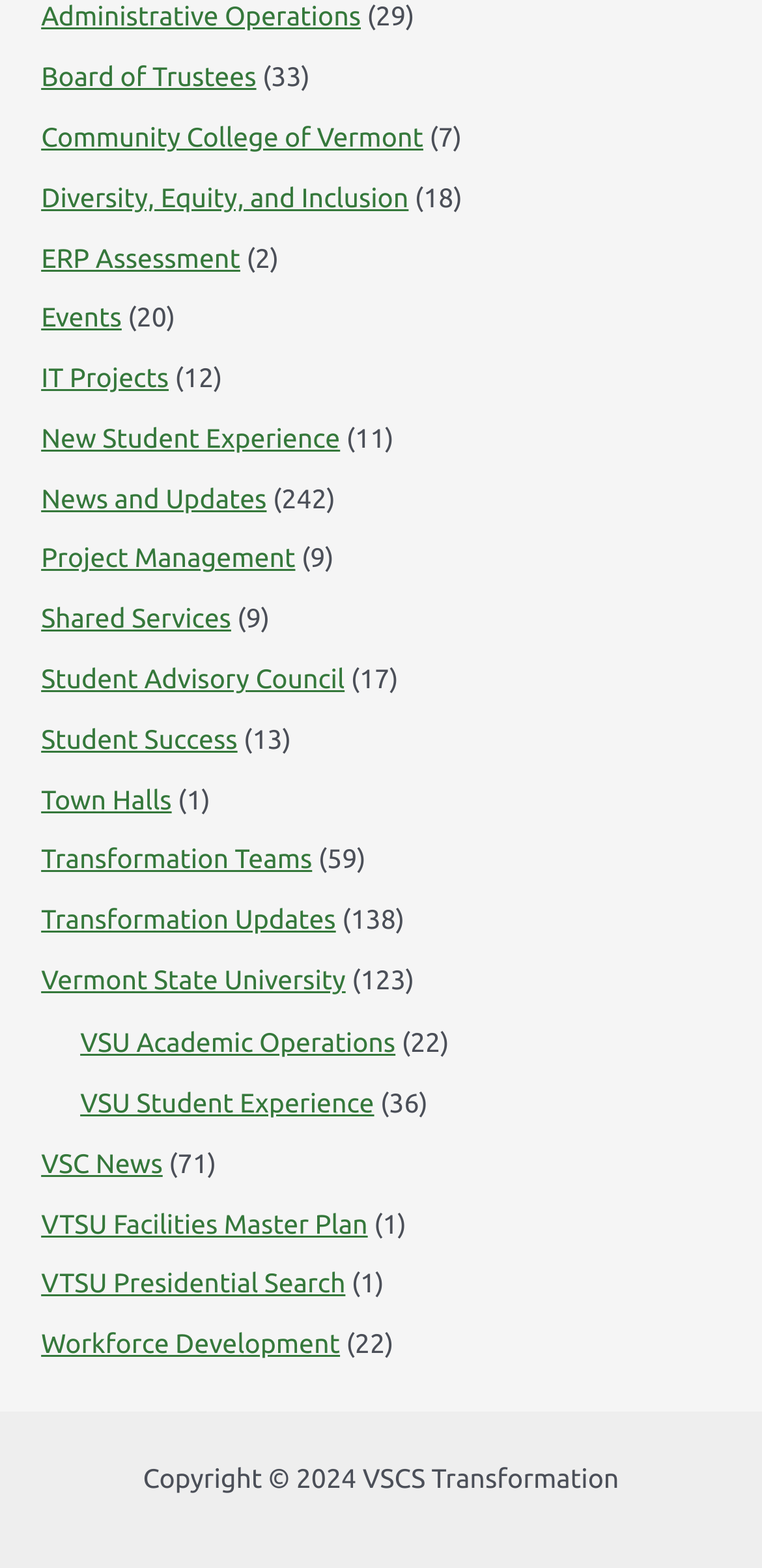Find the bounding box coordinates of the clickable element required to execute the following instruction: "Check out the News and Updates". Provide the coordinates as four float numbers between 0 and 1, i.e., [left, top, right, bottom].

[0.054, 0.308, 0.35, 0.328]